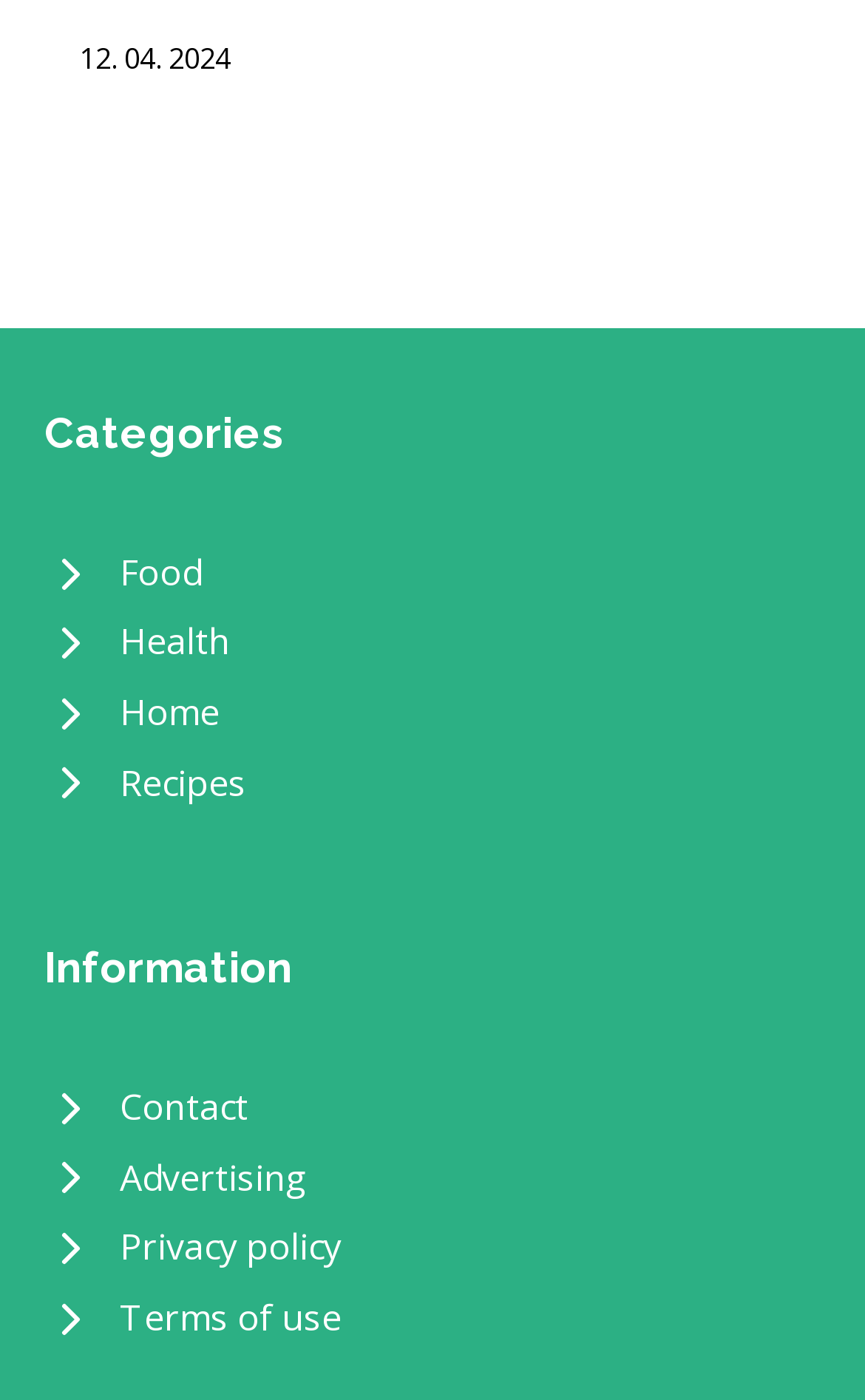Provide the bounding box coordinates of the UI element that matches the description: "Privacy policy".

[0.051, 0.867, 0.949, 0.917]